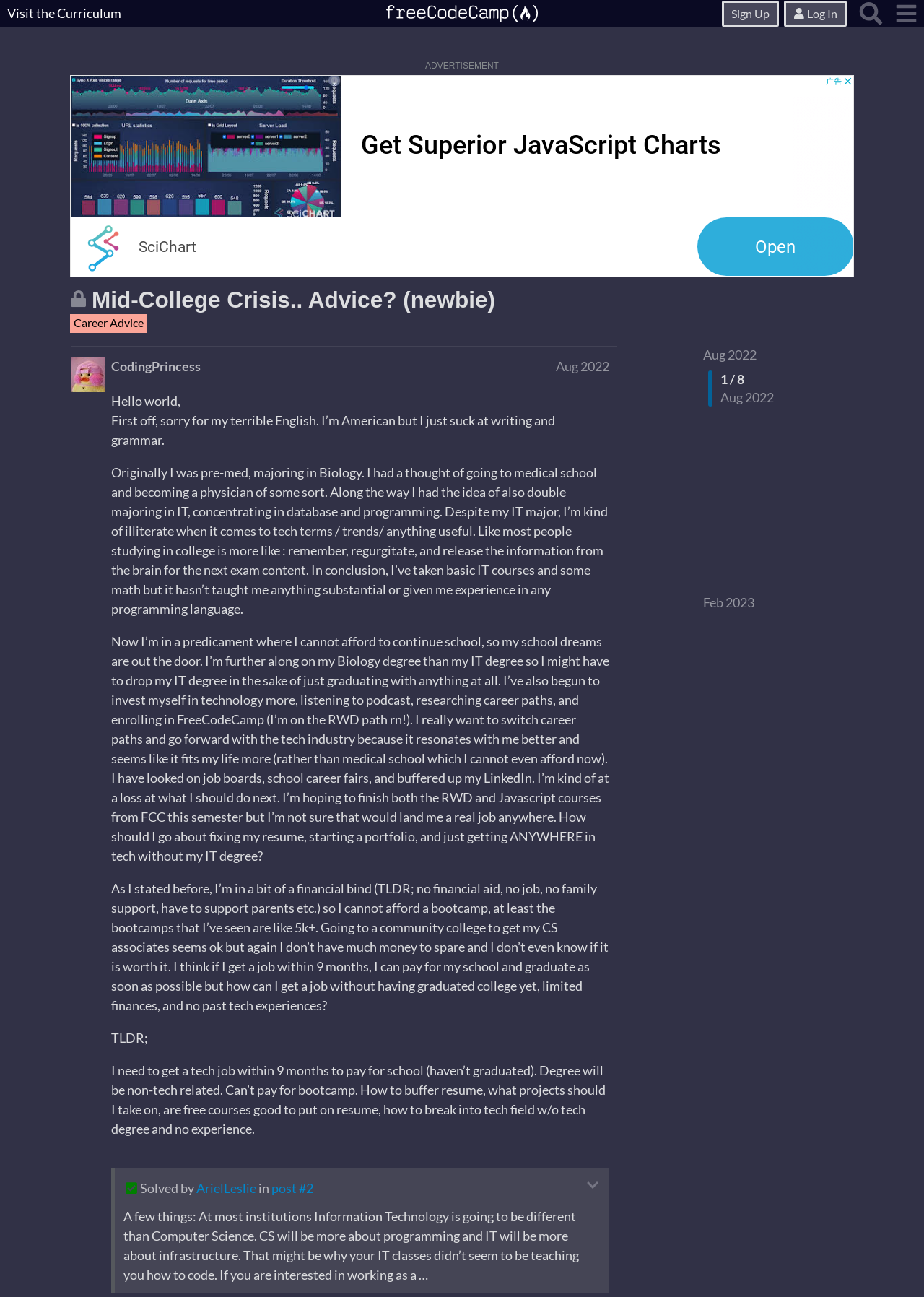Provide the bounding box coordinates for the area that should be clicked to complete the instruction: "Click the 'Sign Up' button".

[0.782, 0.001, 0.843, 0.021]